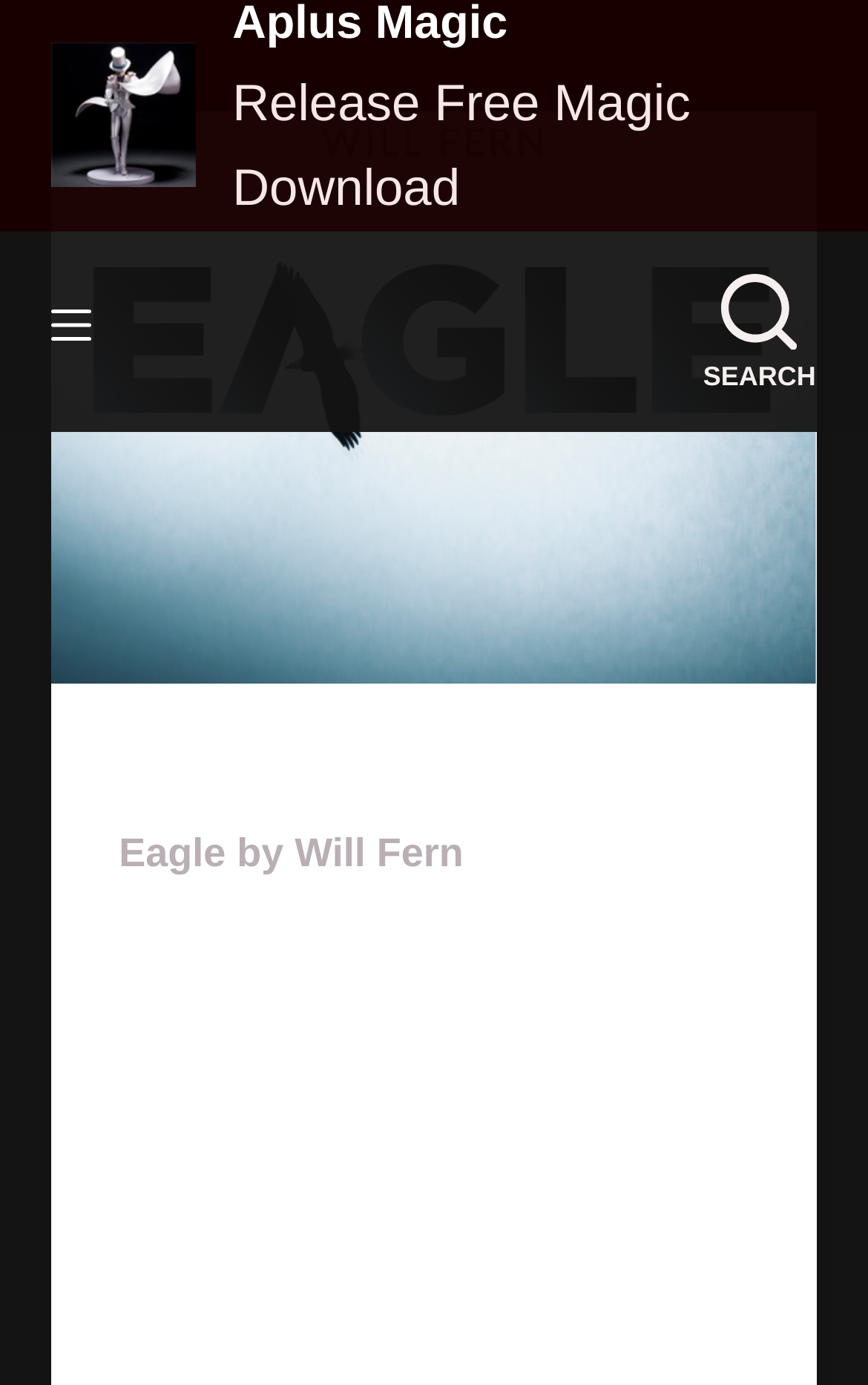Identify and provide the bounding box coordinates of the UI element described: "Free Download". The coordinates should be formatted as [left, top, right, bottom], with each number being a float between 0 and 1.

[0.184, 0.706, 0.524, 0.731]